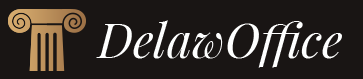Elaborate on all the elements present in the image.

The image showcases the logo of "Delaw Office," characterized by elegant typography. The logo features the name "DelawOffice" in a stylized font, combining a sophisticated dark background with a prominent golden column illustration on the left side. This design element symbolizes stability and strength, reflecting the office's commitment to offering reliable legal services across various fields of law, including family, business, criminal, and civil law. The cohesive visual identity aims to inspire trust and professionalism, inviting individuals to seek legal guidance effectively.